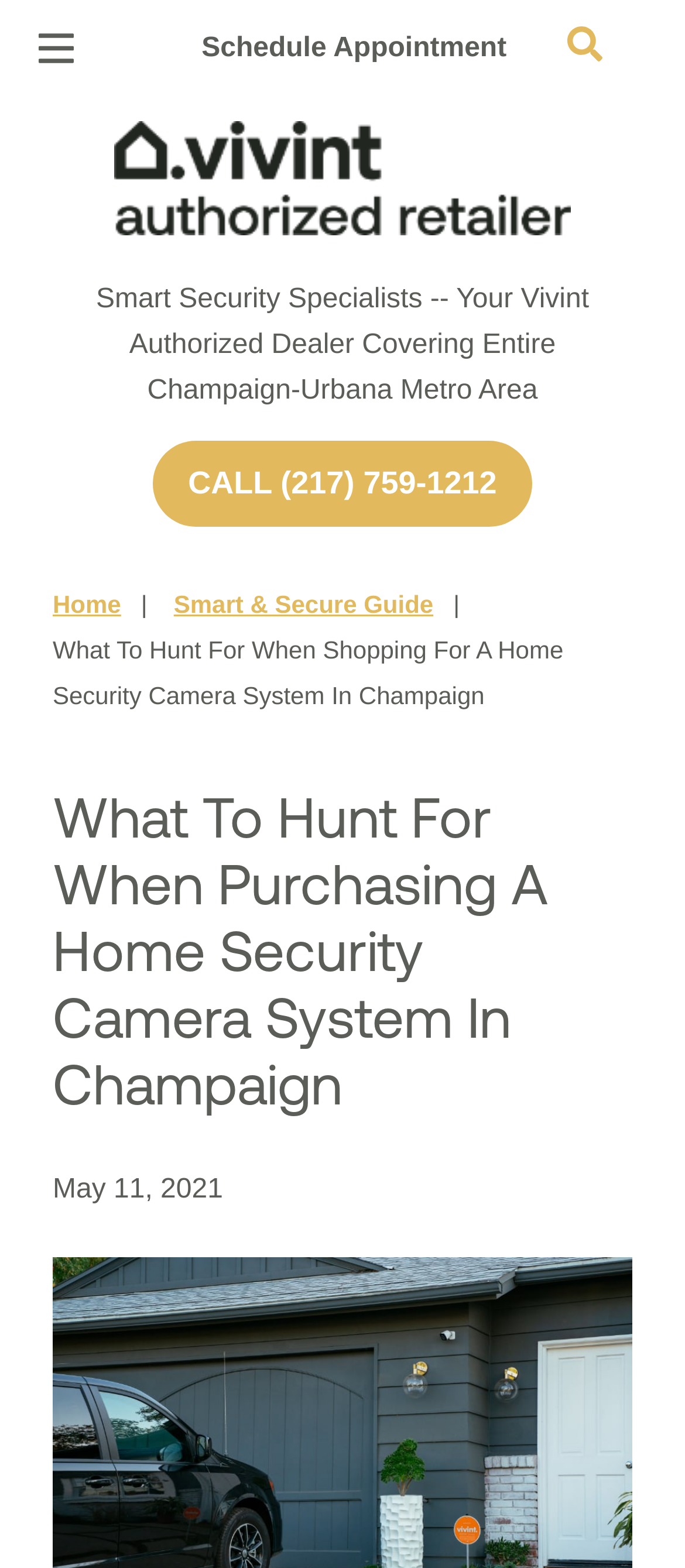Please identify the bounding box coordinates of the clickable element to fulfill the following instruction: "Schedule an appointment". The coordinates should be four float numbers between 0 and 1, i.e., [left, top, right, bottom].

[0.269, 0.006, 0.765, 0.054]